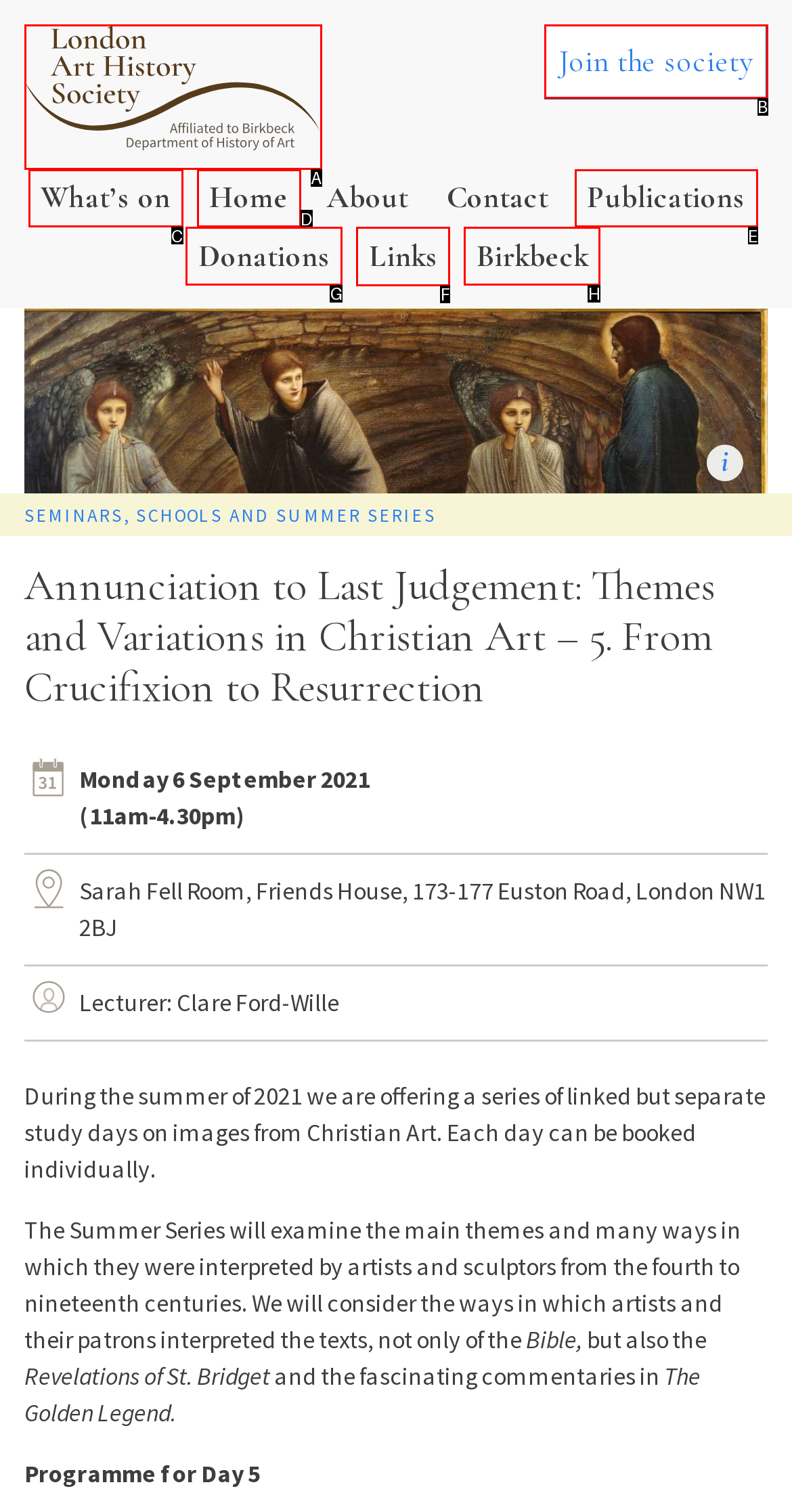Please indicate which HTML element to click in order to fulfill the following task: Click on 'Links' Respond with the letter of the chosen option.

F